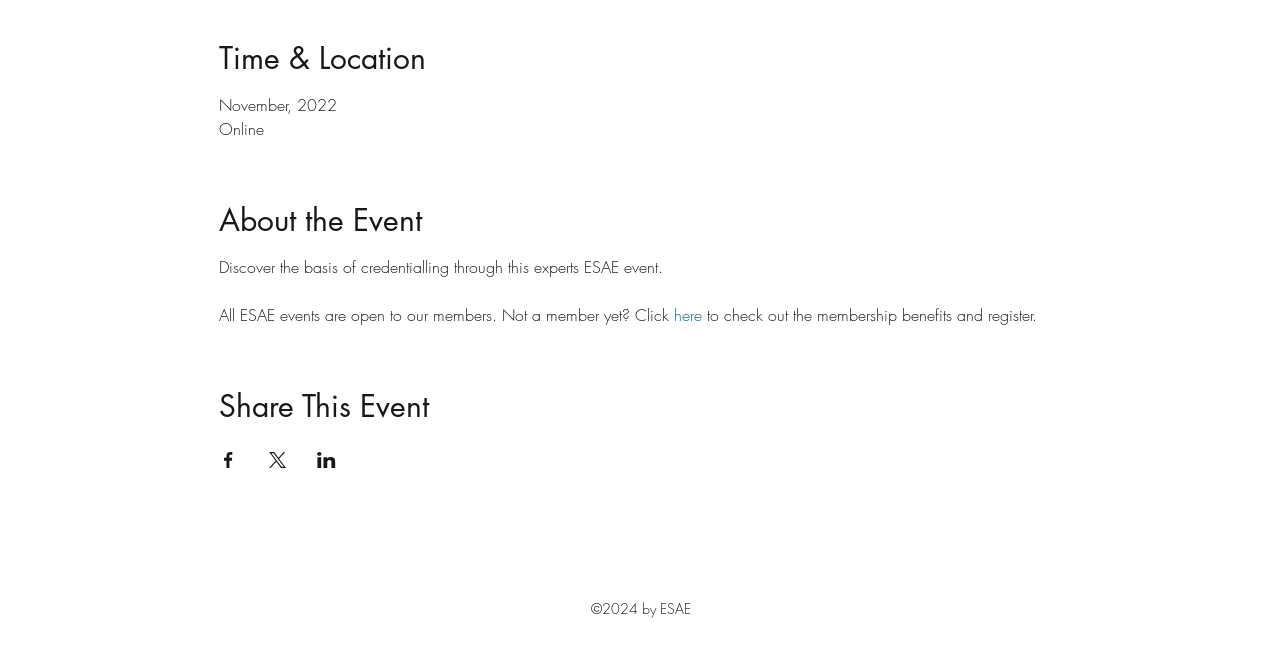Use a single word or phrase to respond to the question:
What is the month of the event?

November